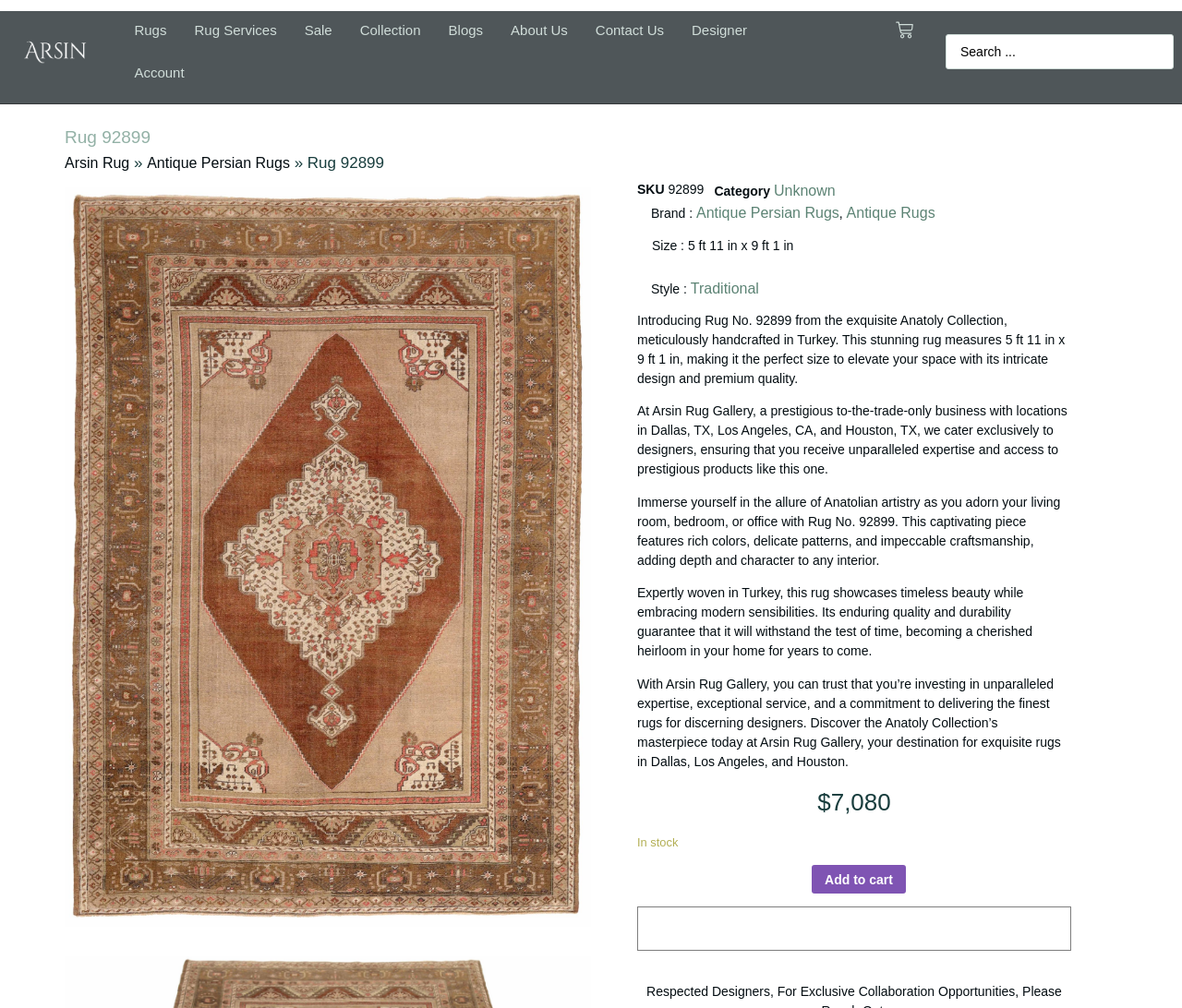Determine the bounding box coordinates of the clickable region to follow the instruction: "Search for a rug".

[0.8, 0.034, 0.993, 0.069]